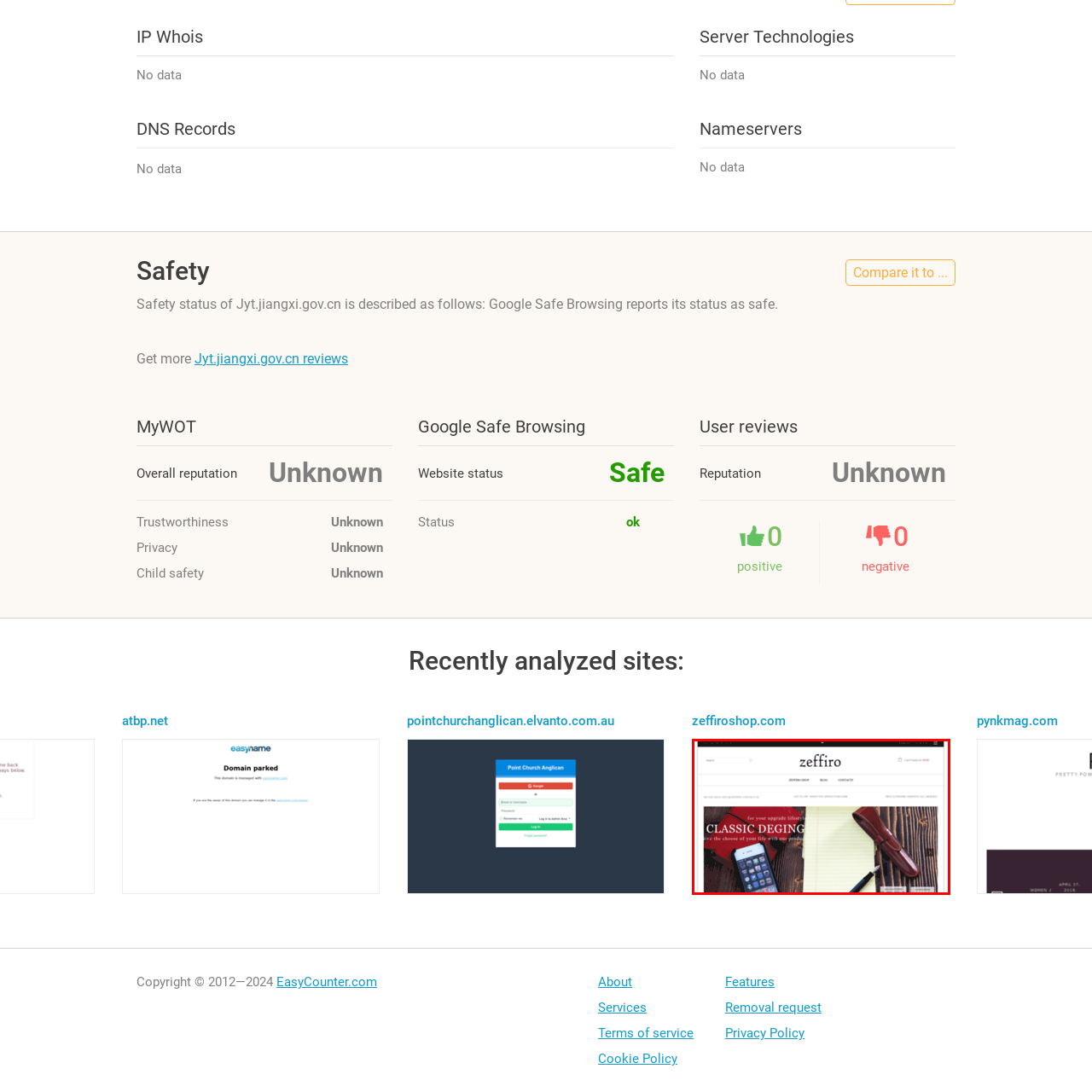Thoroughly describe the scene within the red-bordered area of the image.

The image showcases a stylish and modern website interface for "zeffiro," featuring a clean layout that highlights a classic design aesthetic. In the foreground, there is a wooden table with a notepad and a sleek, dark red pen, symbolizing creativity and elegance. The notepad appears ready for thoughts or ideas, while the pen adds a touch of sophistication. In the background, a smartphone is visible, underscoring the blend of traditional and contemporary elements. The text overlay states "CLASSIC DESIGN," emphasizing the theme of the site, which likely focuses on offering quality products that combine timeless style with modern functionality. This setup invites users to explore a curated selection, promising an enhancement to their lifestyle with carefully chosen items.